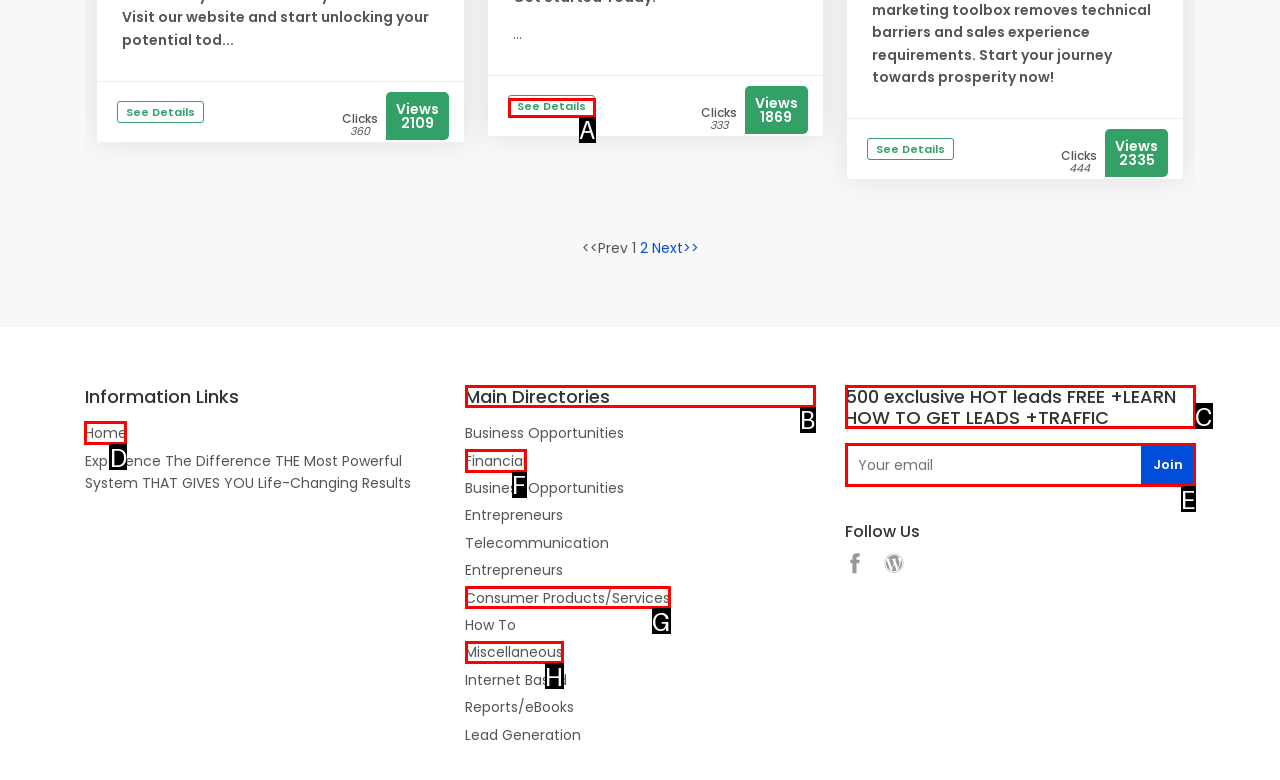Which option should be clicked to execute the task: Click on 'Home $'?
Reply with the letter of the chosen option.

D